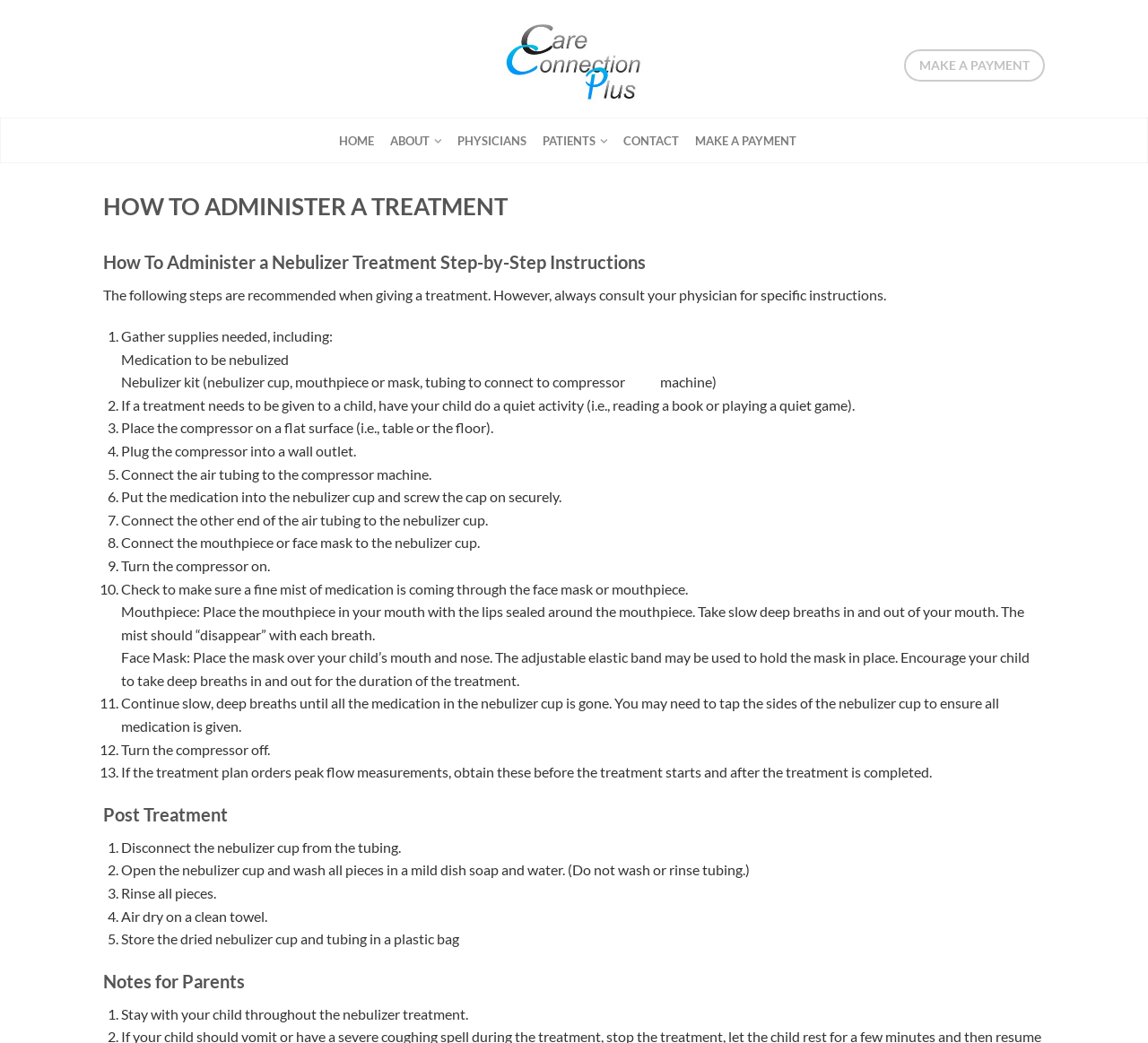Please determine the bounding box coordinates of the element's region to click in order to carry out the following instruction: "Click the 'MAKE A PAYMENT' button". The coordinates should be four float numbers between 0 and 1, i.e., [left, top, right, bottom].

[0.788, 0.047, 0.91, 0.078]